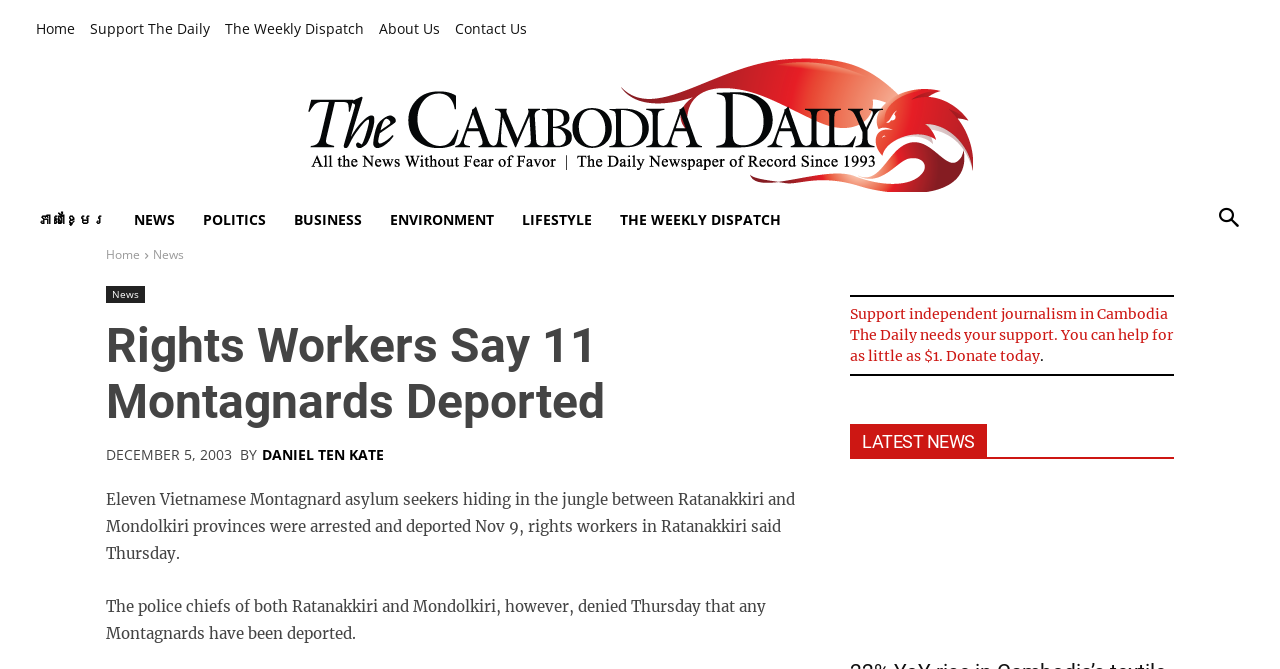Locate the bounding box coordinates of the clickable element to fulfill the following instruction: "View the latest news". Provide the coordinates as four float numbers between 0 and 1 in the format [left, top, right, bottom].

[0.664, 0.634, 0.917, 0.685]